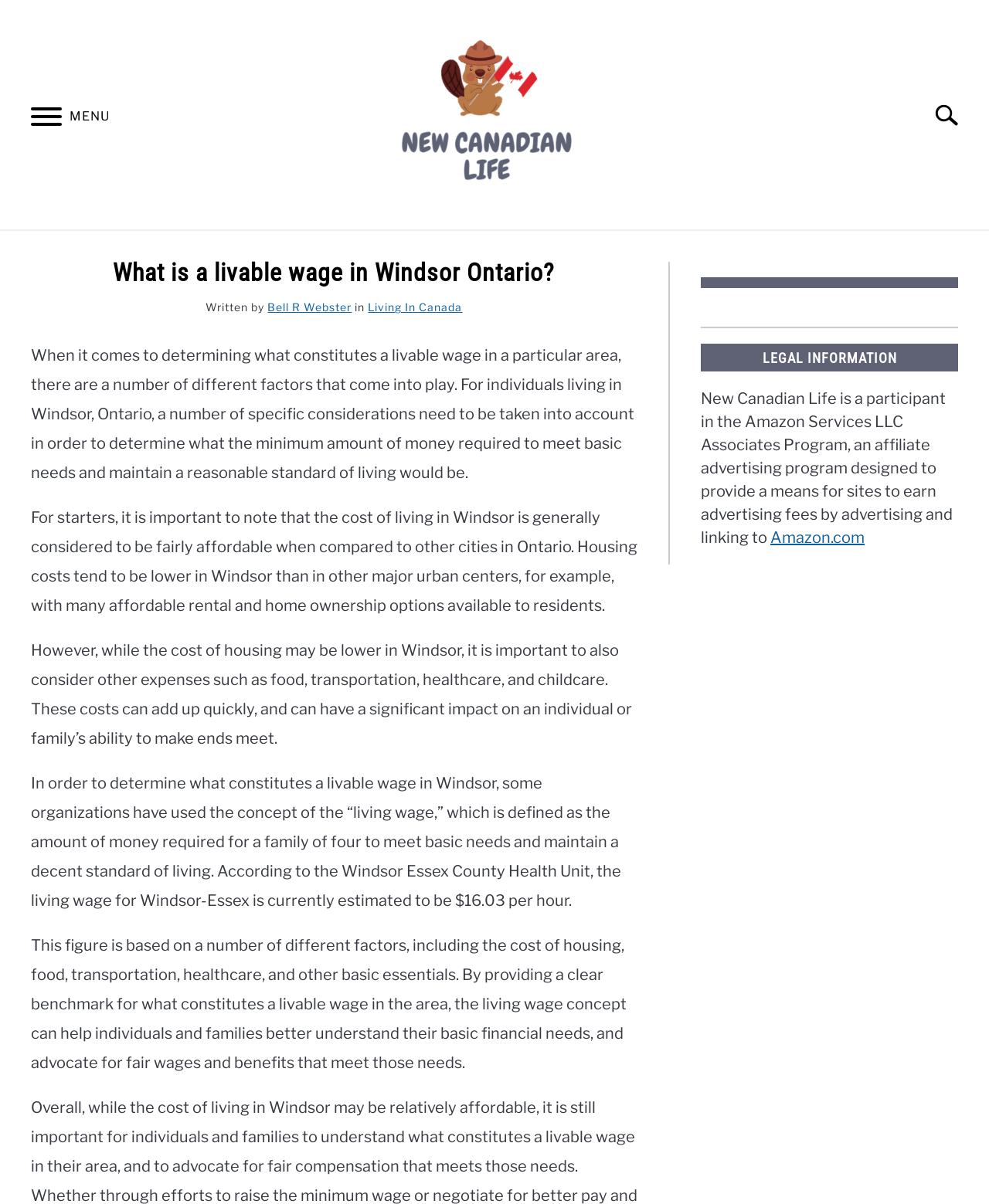Identify the bounding box coordinates of the element to click to follow this instruction: 'Show full item record'. Ensure the coordinates are four float values between 0 and 1, provided as [left, top, right, bottom].

None